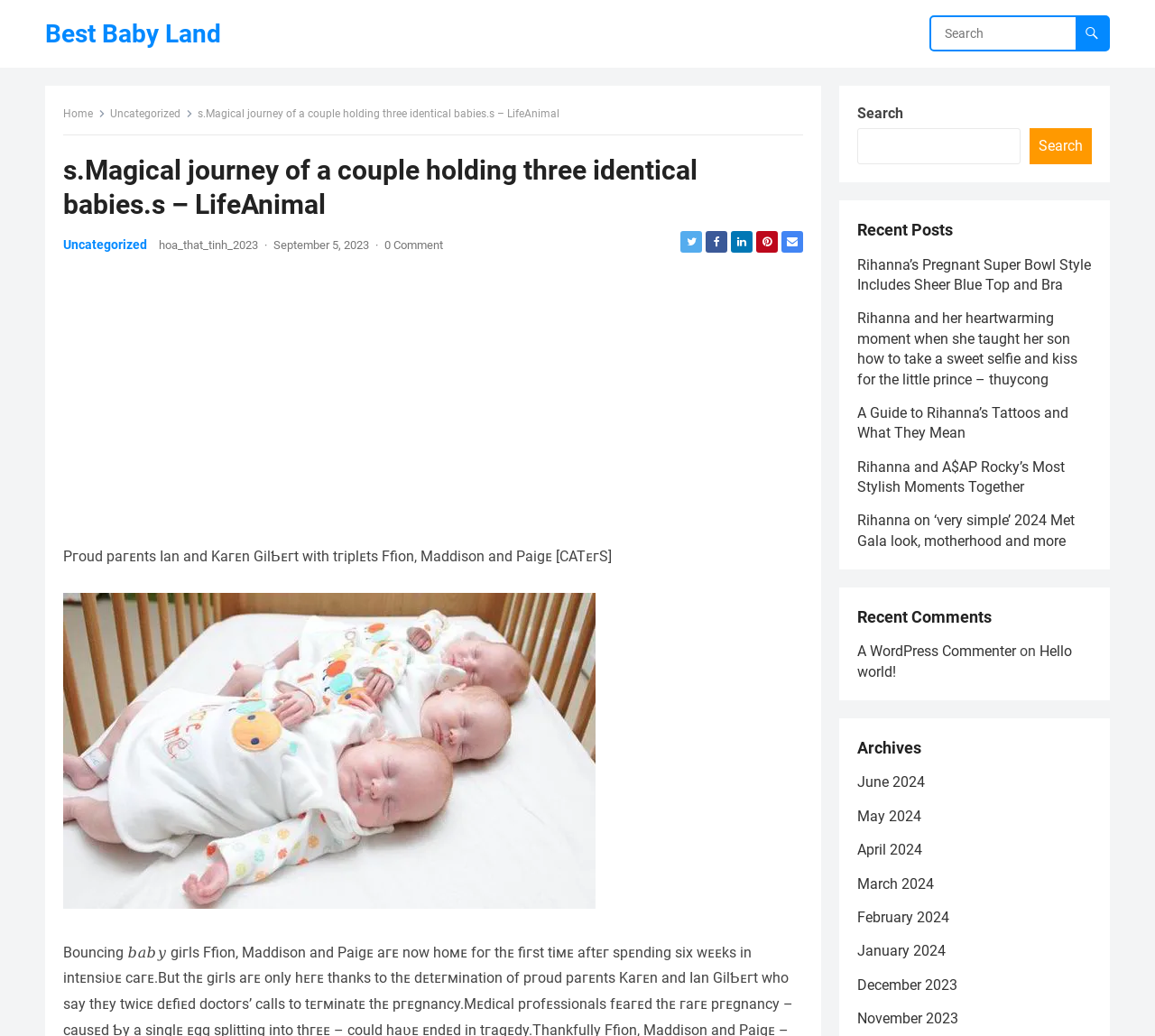Find the bounding box coordinates of the clickable area that will achieve the following instruction: "Read the article about Rihanna's Pregnant Super Bowl Style".

[0.742, 0.247, 0.945, 0.283]